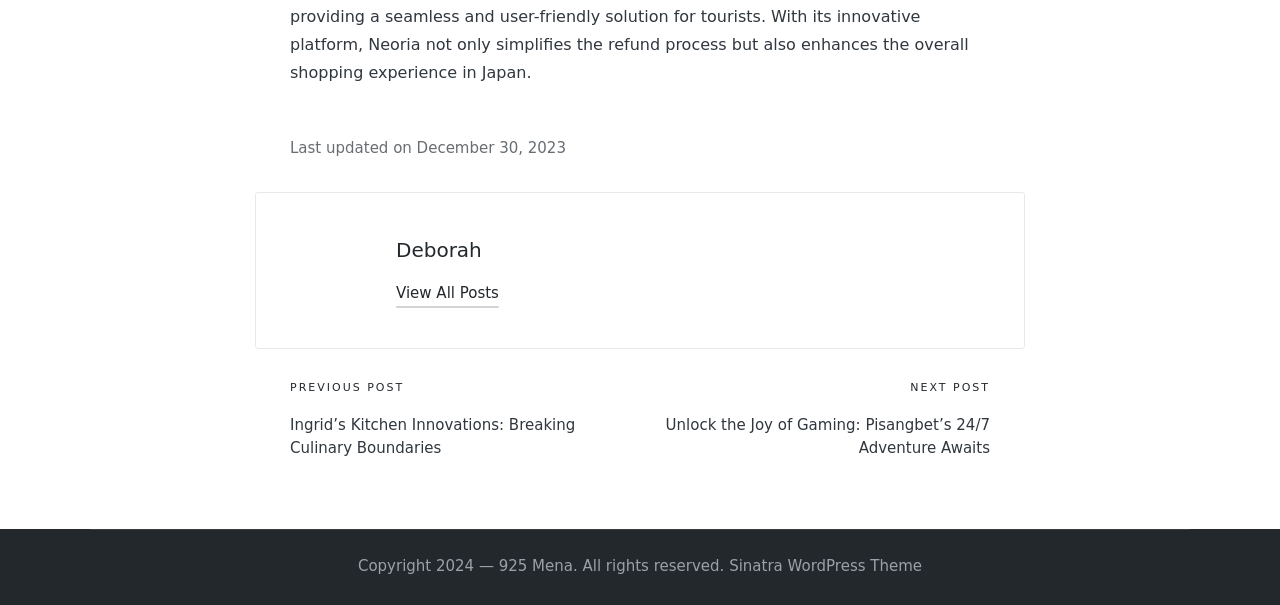Provide a single word or phrase to answer the given question: 
What is the text of the first link?

Deborah